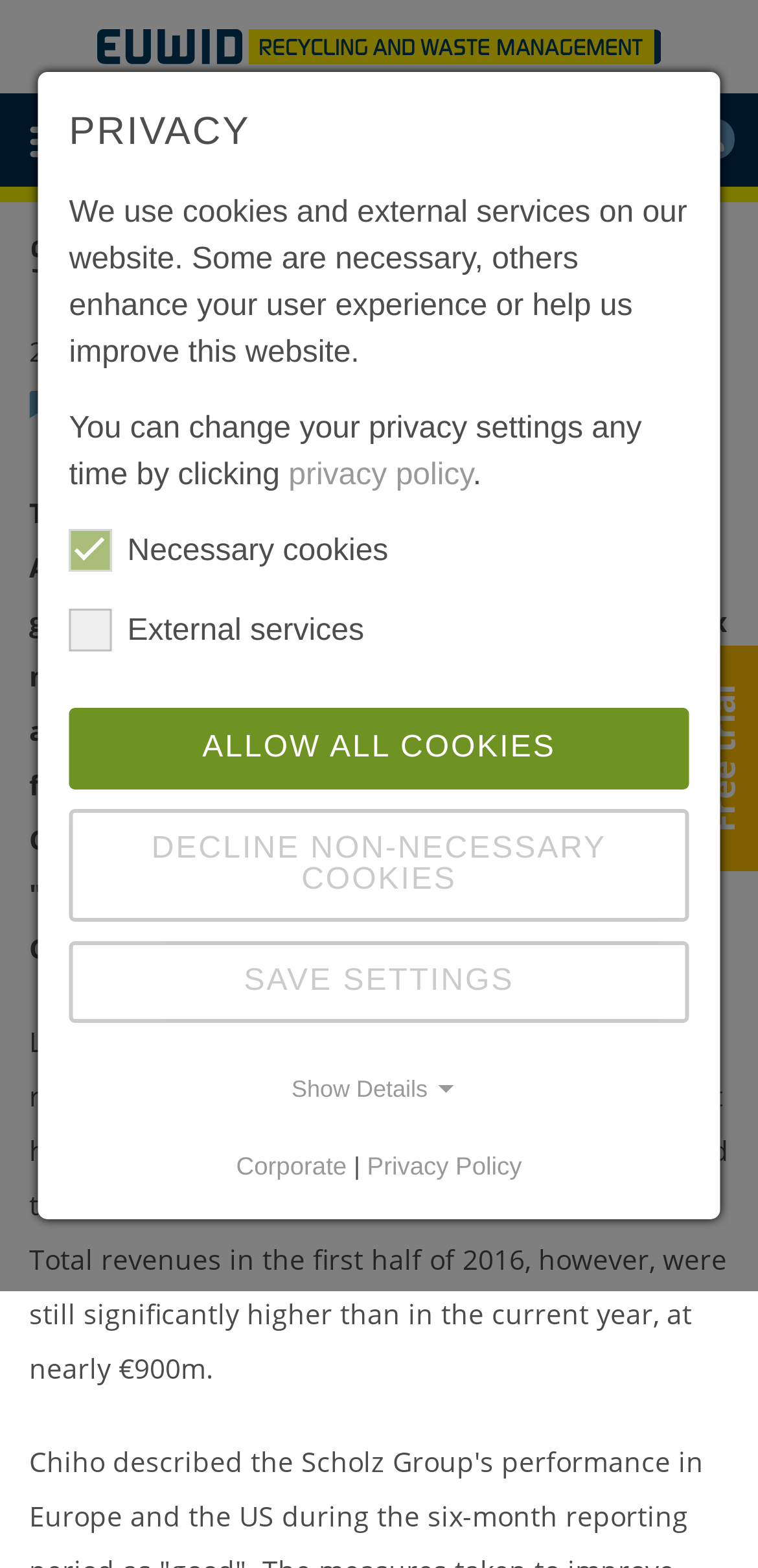Please find the bounding box coordinates of the section that needs to be clicked to achieve this instruction: "Read the news from EUWID".

[0.128, 0.019, 0.872, 0.041]